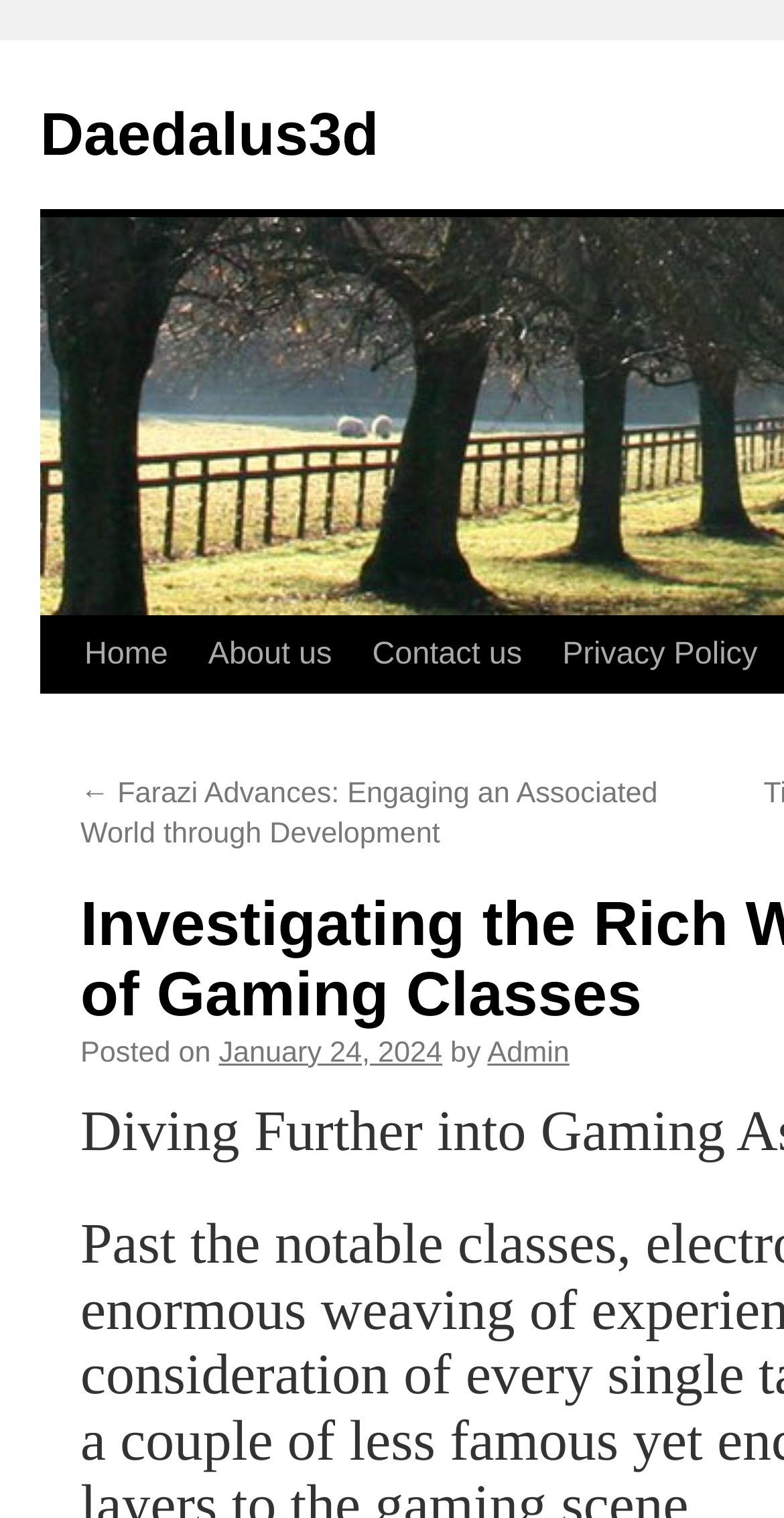Could you determine the bounding box coordinates of the clickable element to complete the instruction: "read previous post"? Provide the coordinates as four float numbers between 0 and 1, i.e., [left, top, right, bottom].

[0.103, 0.513, 0.839, 0.561]